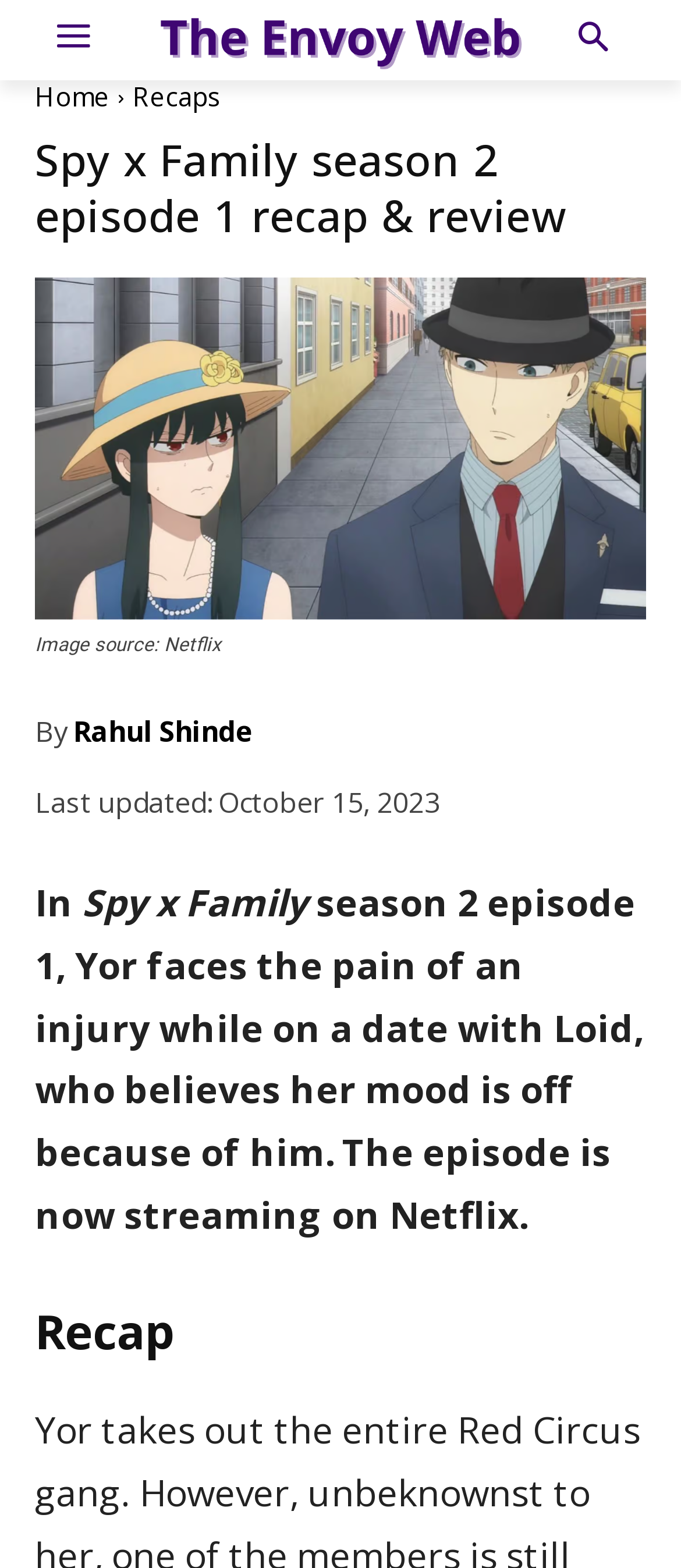What is the name of the anime series?
Carefully analyze the image and provide a thorough answer to the question.

I determined the answer by looking at the text 'Spy x Family season 2 episode 1' which is part of the main content of the webpage, indicating that the webpage is about a specific episode of the anime series 'Spy x Family'.